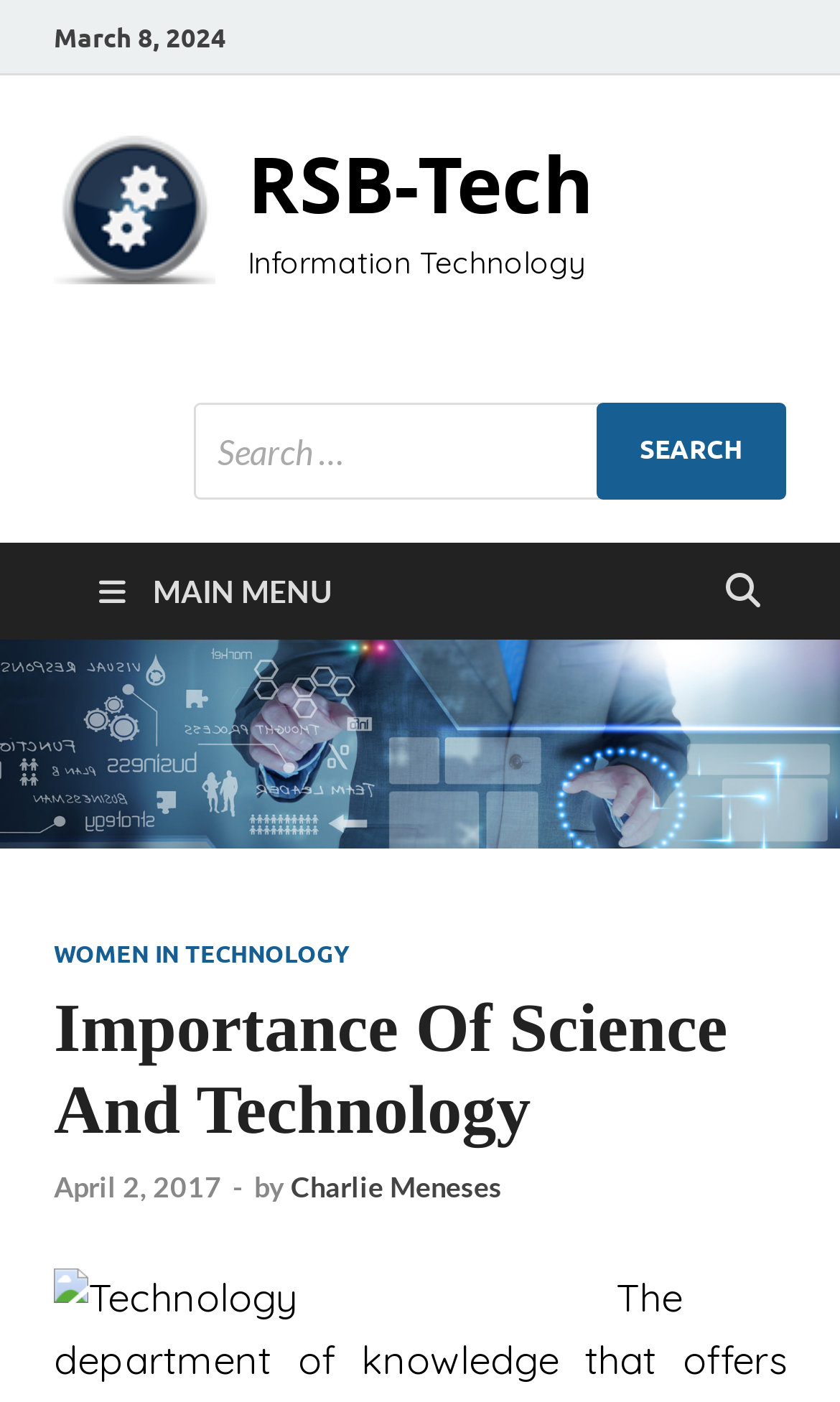Explain in detail what is displayed on the webpage.

The webpage is about the importance of science and technology, with a focus on information technology. At the top left, there is a date "March 8, 2024" and a link to "RSB-Tech" with an accompanying image of the same name. Below this, there is another link to "RSB-Tech" and a text "Information Technology" to its right.

On the right side of the page, there is a search bar with a label "Search for:" and a "Search" button. The search bar is positioned above the middle of the page.

The main menu is located at the top right, represented by an icon "\uf0c9" and the text "MAIN MENU". Below this, there is a header section that contains several links and headings. The main heading is "Importance Of Science And Technology", which is centered at the top of this section. To its left, there is a link to "WOMEN IN TECHNOLOGY". Below the main heading, there is a link to a specific date "April 2, 2017" with a time indicator, followed by a hyphen and the text "by". The author's name "Charlie Meneses" is linked and positioned to the right of the "by" text.

At the bottom of the page, there is an image related to technology, spanning about two-thirds of the page width.